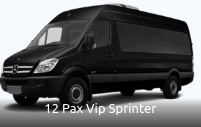What is the primary color of the vehicle's design?
Refer to the screenshot and answer in one word or phrase.

Black